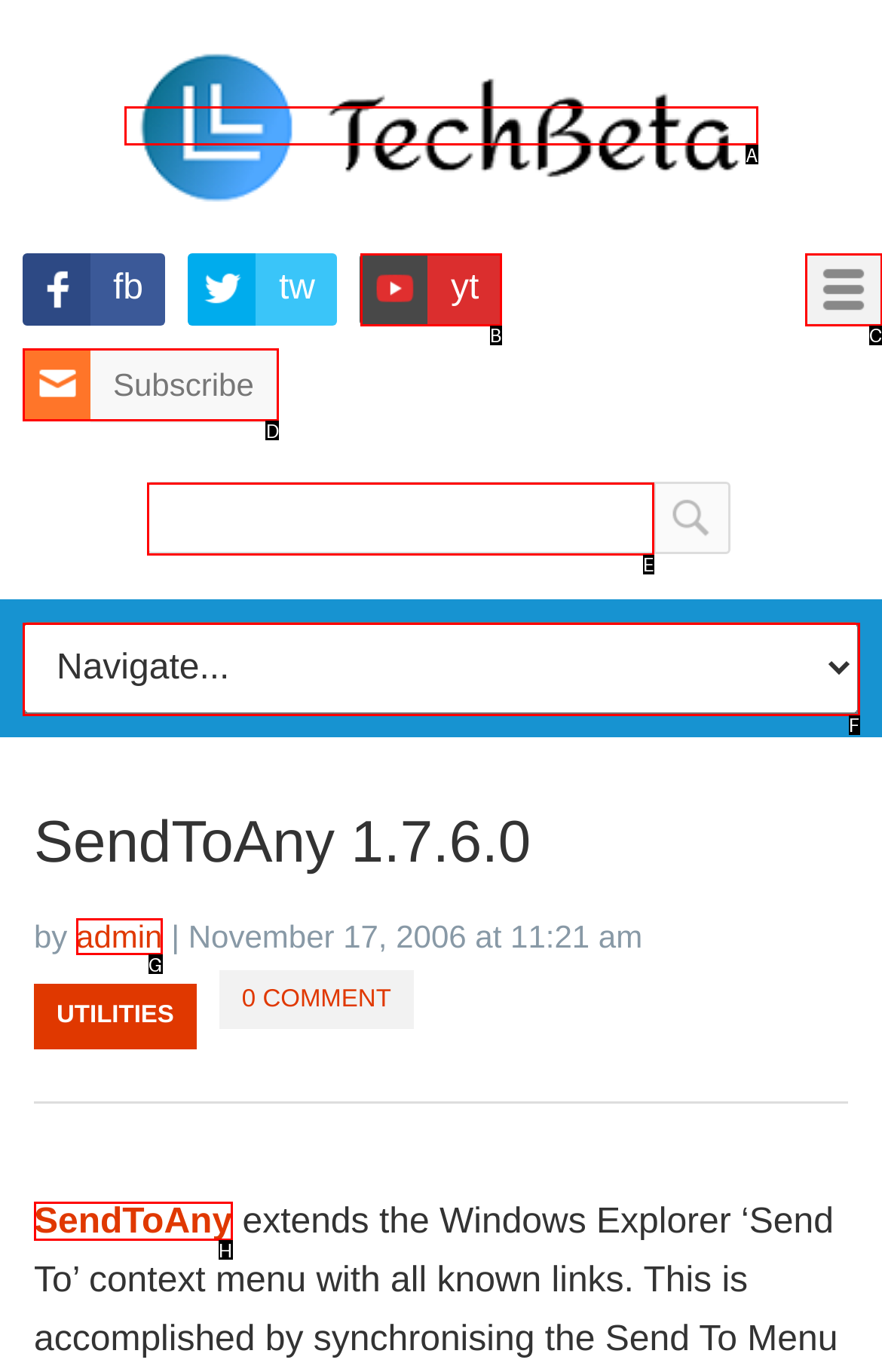Tell me which one HTML element you should click to complete the following task: Subscribe to the newsletter
Answer with the option's letter from the given choices directly.

D